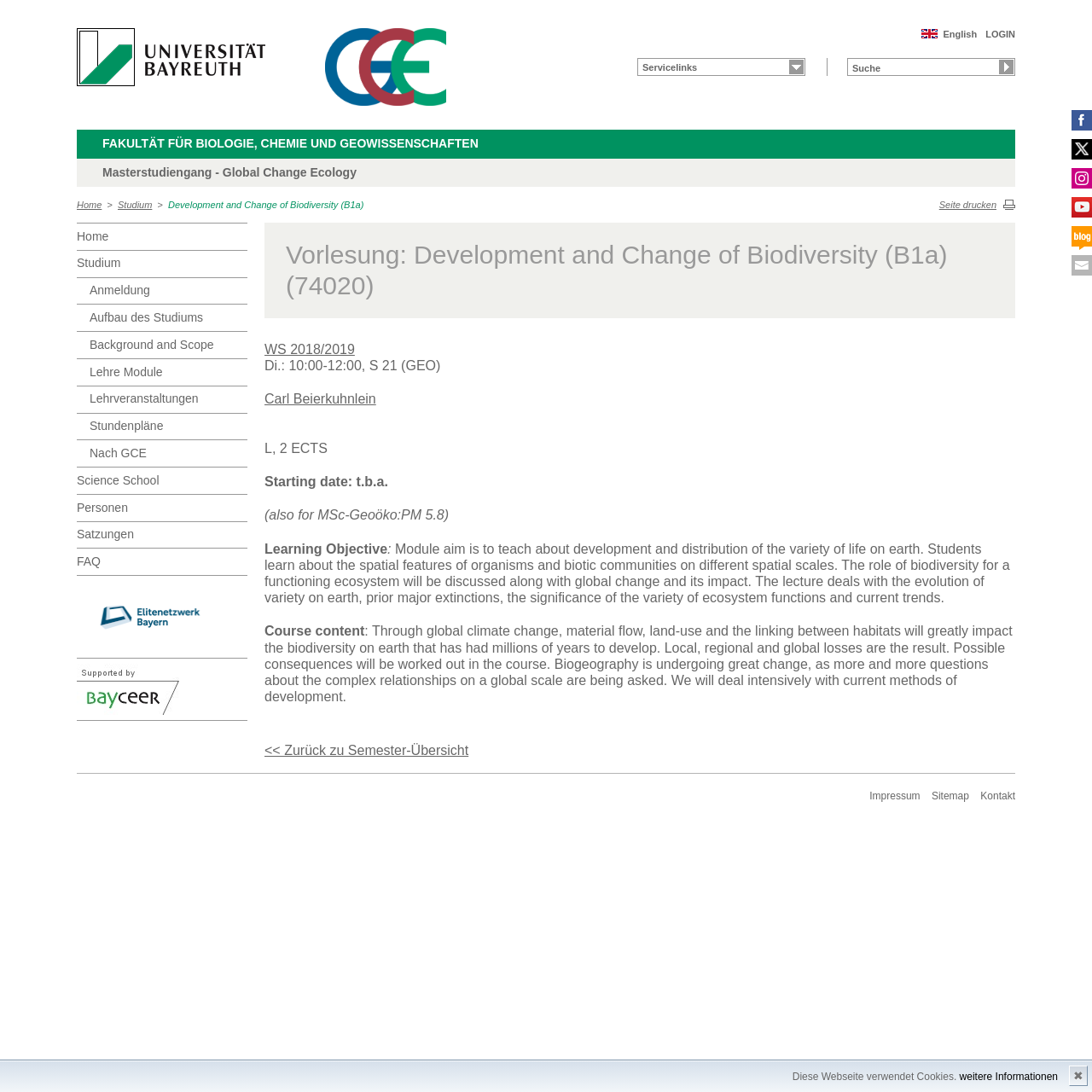Who is the lecturer of the course?
Please give a well-detailed answer to the question.

I found the answer by looking at the link element with the text 'Carl Beierkuhnlein' which is a child of the root element and is located near the course information.